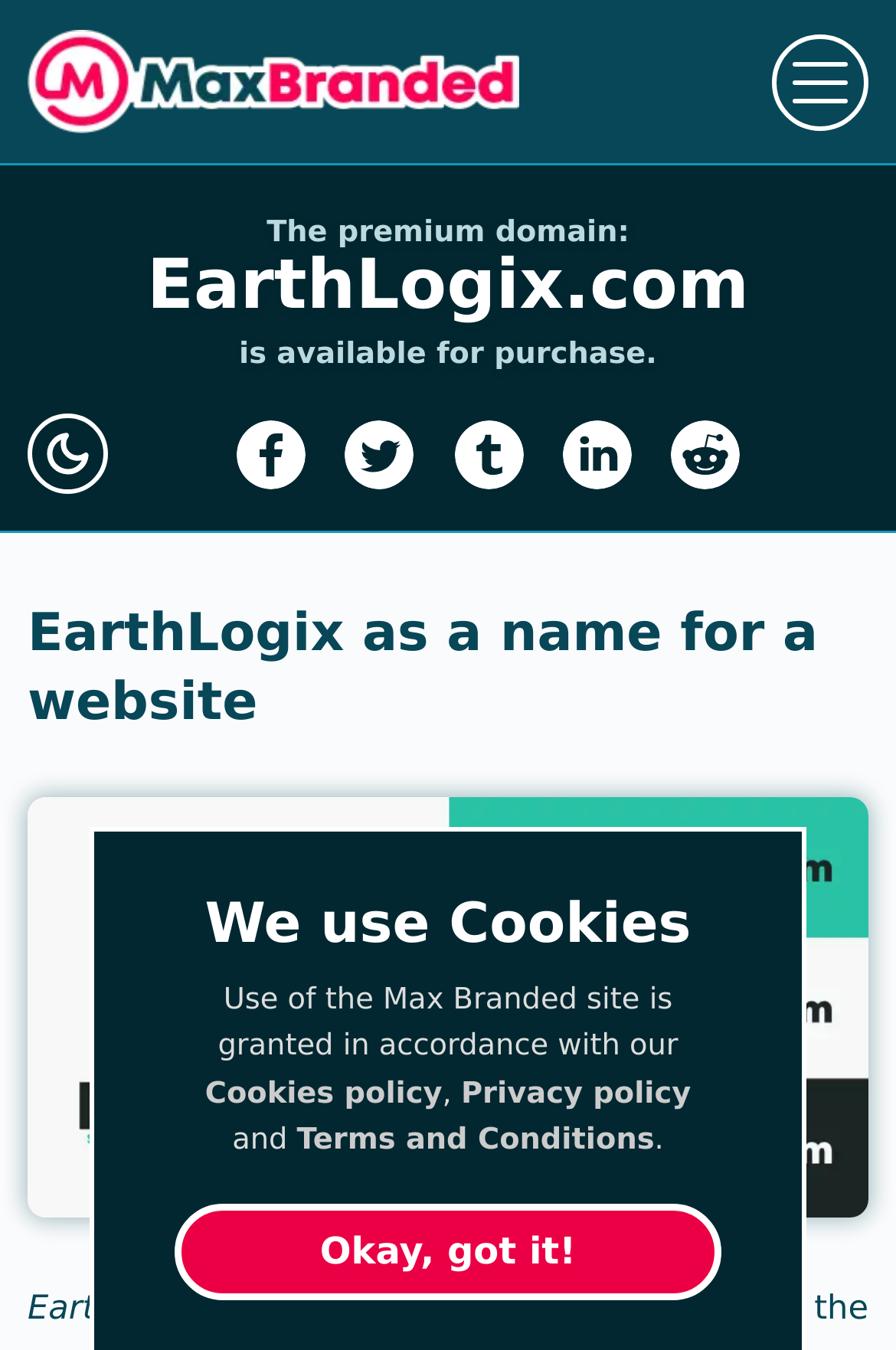Can you find the bounding box coordinates for the element to click on to achieve the instruction: "View the EarthLogix logo bundle image"?

[0.031, 0.591, 0.969, 0.902]